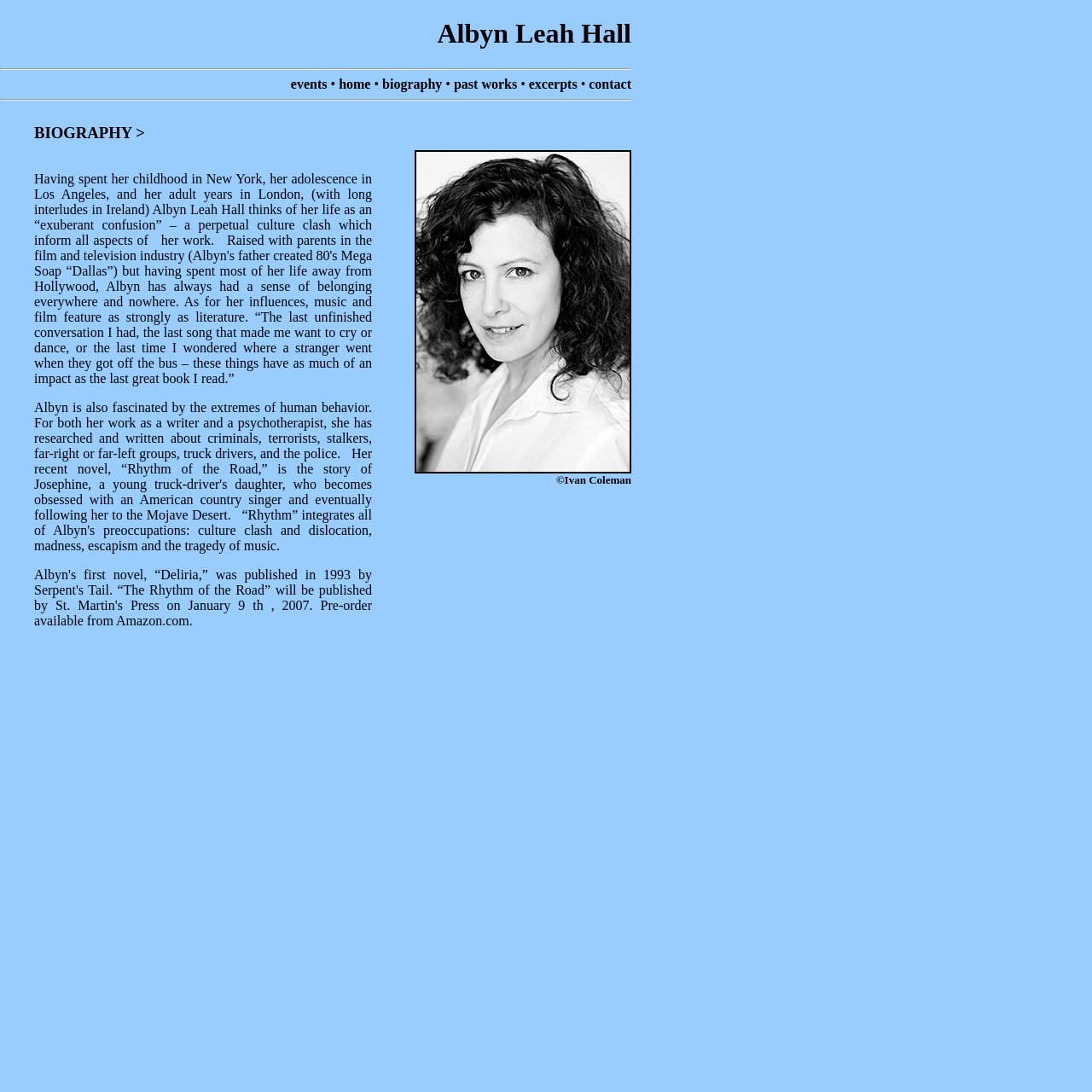By analyzing the image, answer the following question with a detailed response: What is the name of the person in the biography?

The name of the person in the biography can be found in the heading element at the top of the webpage, which reads 'Albyn Leah Hall'. This is likely the title of the biography and the name of the person being described.